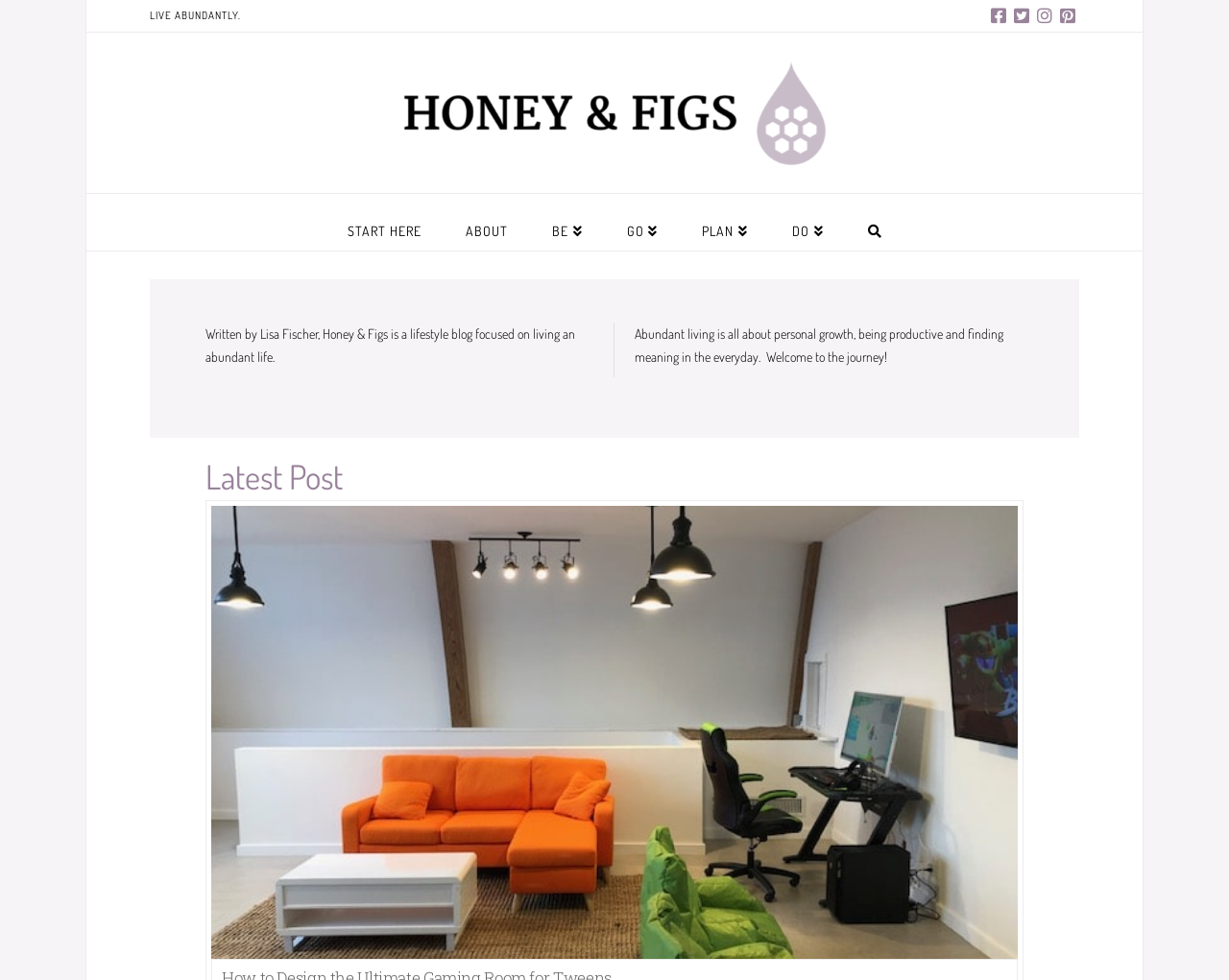What is abundant living about?
Please provide a single word or phrase as the answer based on the screenshot.

Personal growth, productivity, and finding meaning